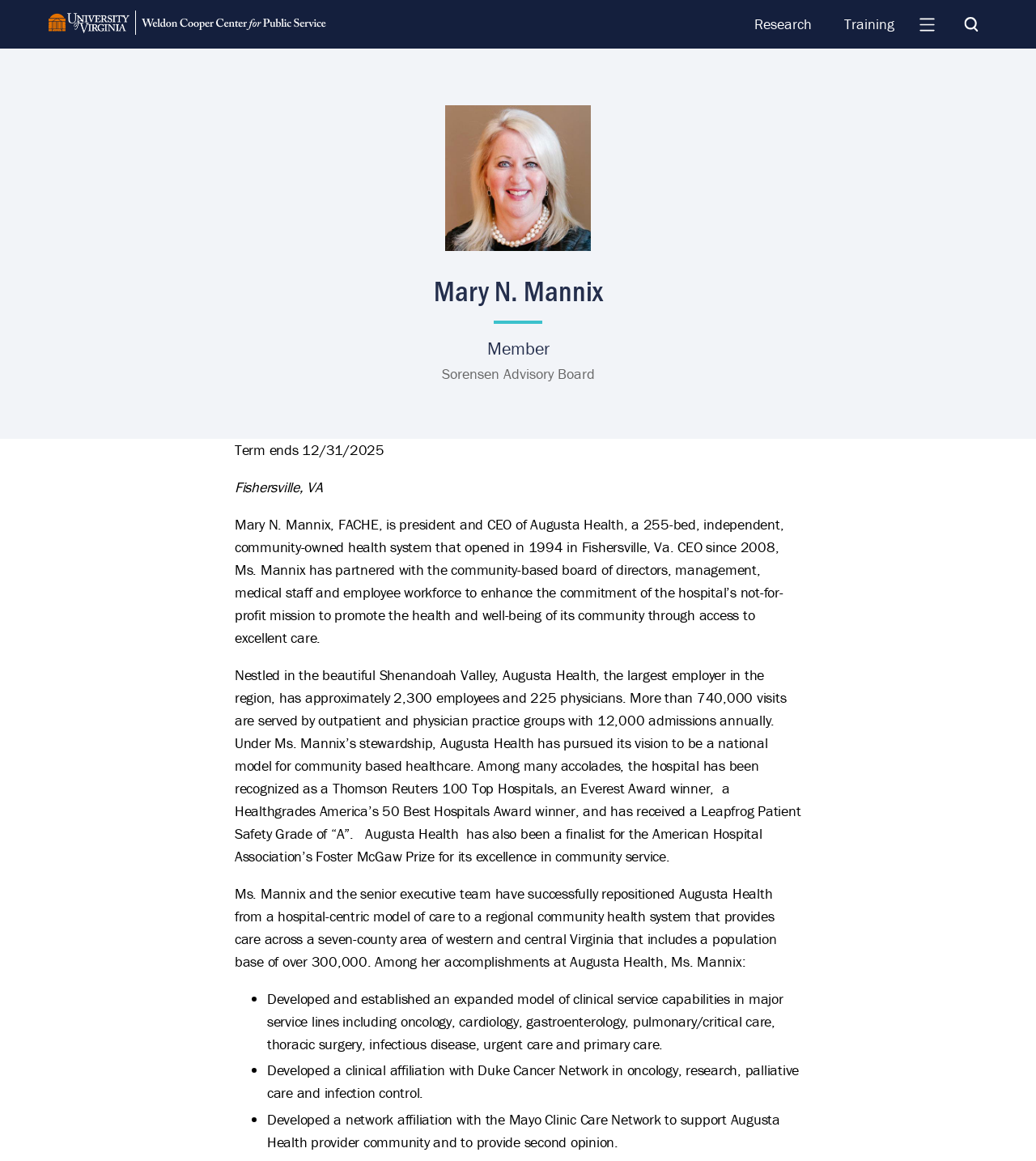Give a full account of the webpage's elements and their arrangement.

The webpage is about Mary N. Mannix, a member of the Sorensen Advisory Board at the Cooper Center. At the top left corner, there is a link to skip to the main content. Next to it, there is a logo of the University of Virginia, followed by a horizontal separator and then a logo of the Weldon Cooper Center for Public Service. 

On the top right corner, there is a navigation menu with links to "Research" and "Training", as well as buttons for navigation menu and search. 

Below the navigation menu, there is a header section with a photo of Mary Mannix, her name in a heading, and her title as a member of the Sorensen Advisory Board. 

The main content of the webpage is a biographical description of Mary Mannix, including her current position as president and CEO of Augusta Health, a community-owned health system in Fishersville, Virginia. The text describes her accomplishments and the hospital's achievements under her leadership, including recognition as a Thomson Reuters 100 Top Hospitals and a Healthgrades America’s 50 Best Hospitals Award winner. 

The text is divided into paragraphs, with bullet points listing her accomplishments, such as developing expanded clinical service capabilities and establishing affiliations with Duke Cancer Network and Mayo Clinic Care Network.